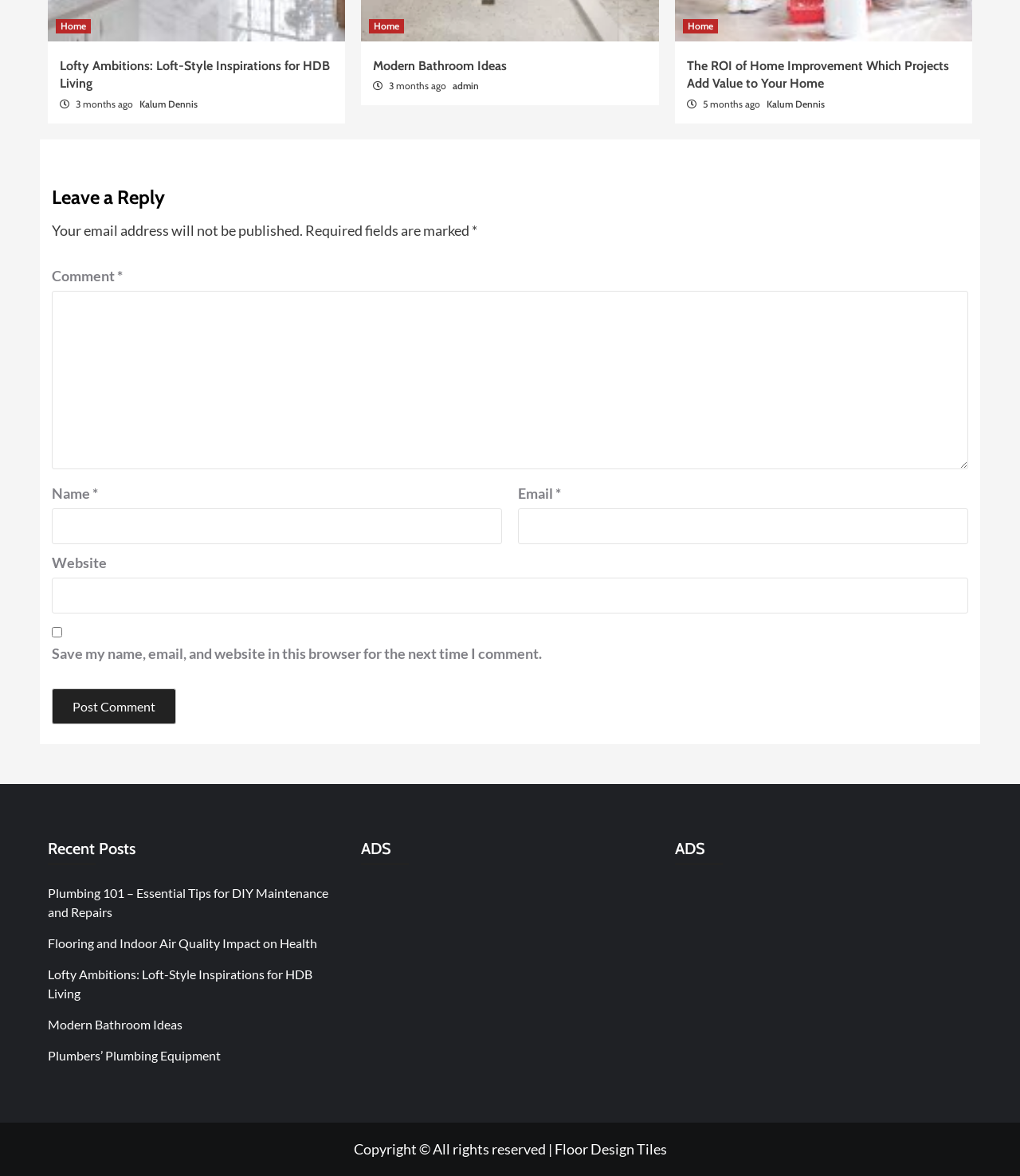How many months ago was the second article published?
Please answer the question with a detailed and comprehensive explanation.

I found the answer by looking at the StaticText element '3 months ago' which is located near the second heading element. This text indicates the time of publication of the second article.